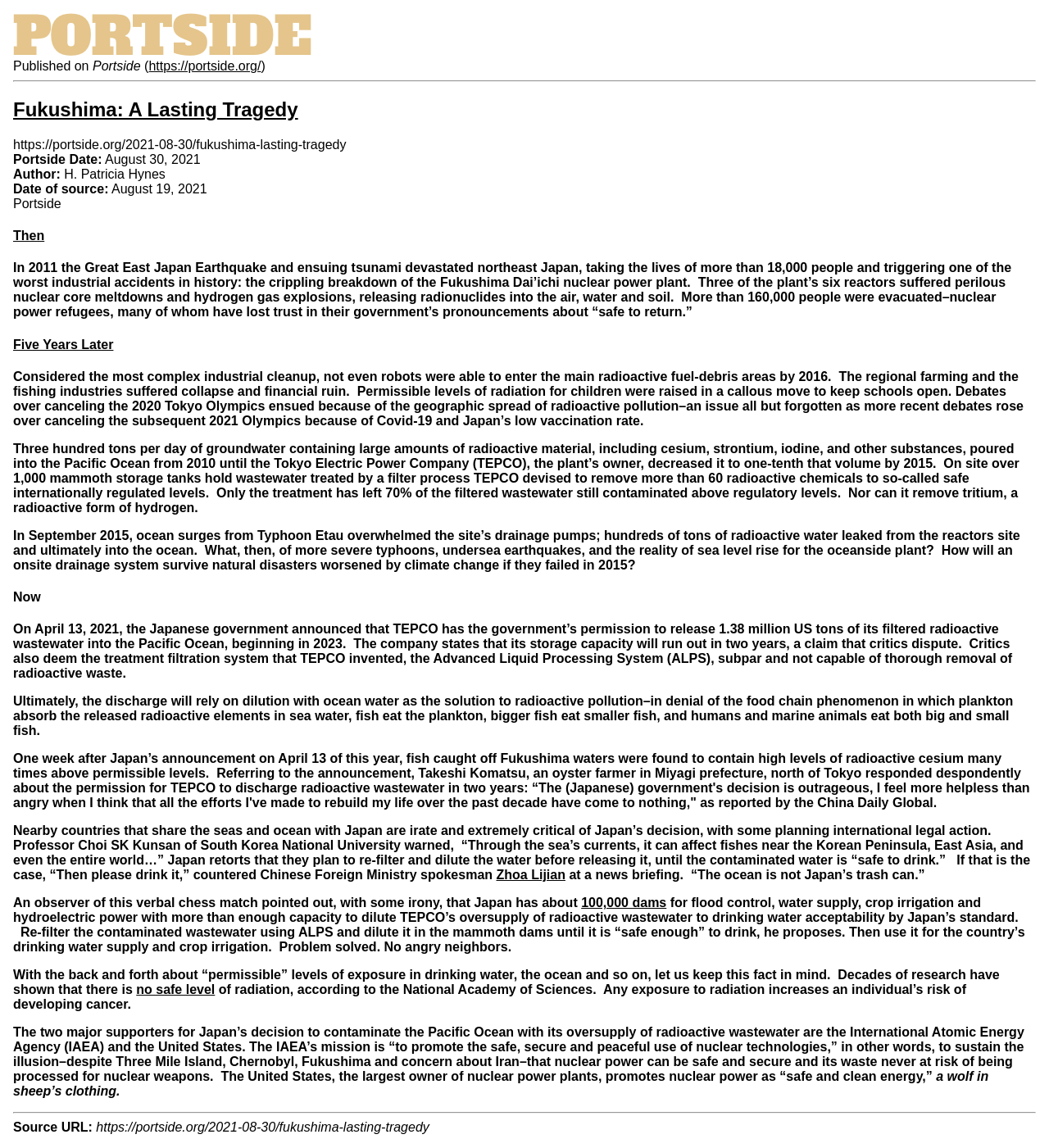Answer the question in a single word or phrase:
What is the name of the company that owns the Fukushima Dai’ichi nuclear power plant?

TEPCO